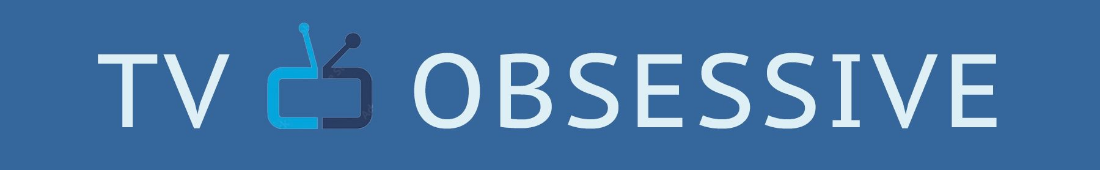What is incorporated into the letter 'O' of 'Obsessive'?
Give a one-word or short-phrase answer derived from the screenshot.

Television set icon